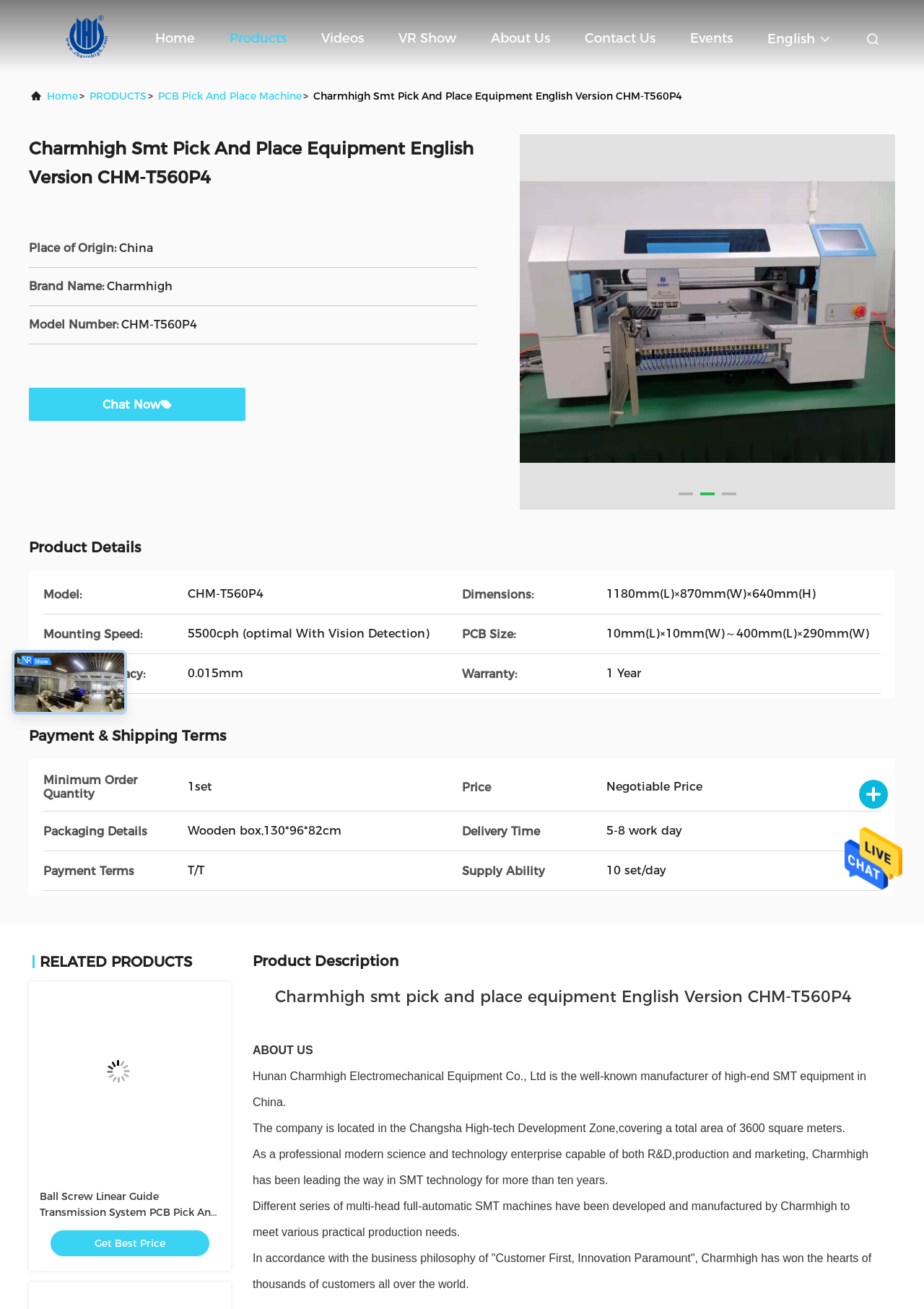Show the bounding box coordinates for the element that needs to be clicked to execute the following instruction: "View 'Product Details'". Provide the coordinates in the form of four float numbers between 0 and 1, i.e., [left, top, right, bottom].

[0.031, 0.411, 0.152, 0.425]